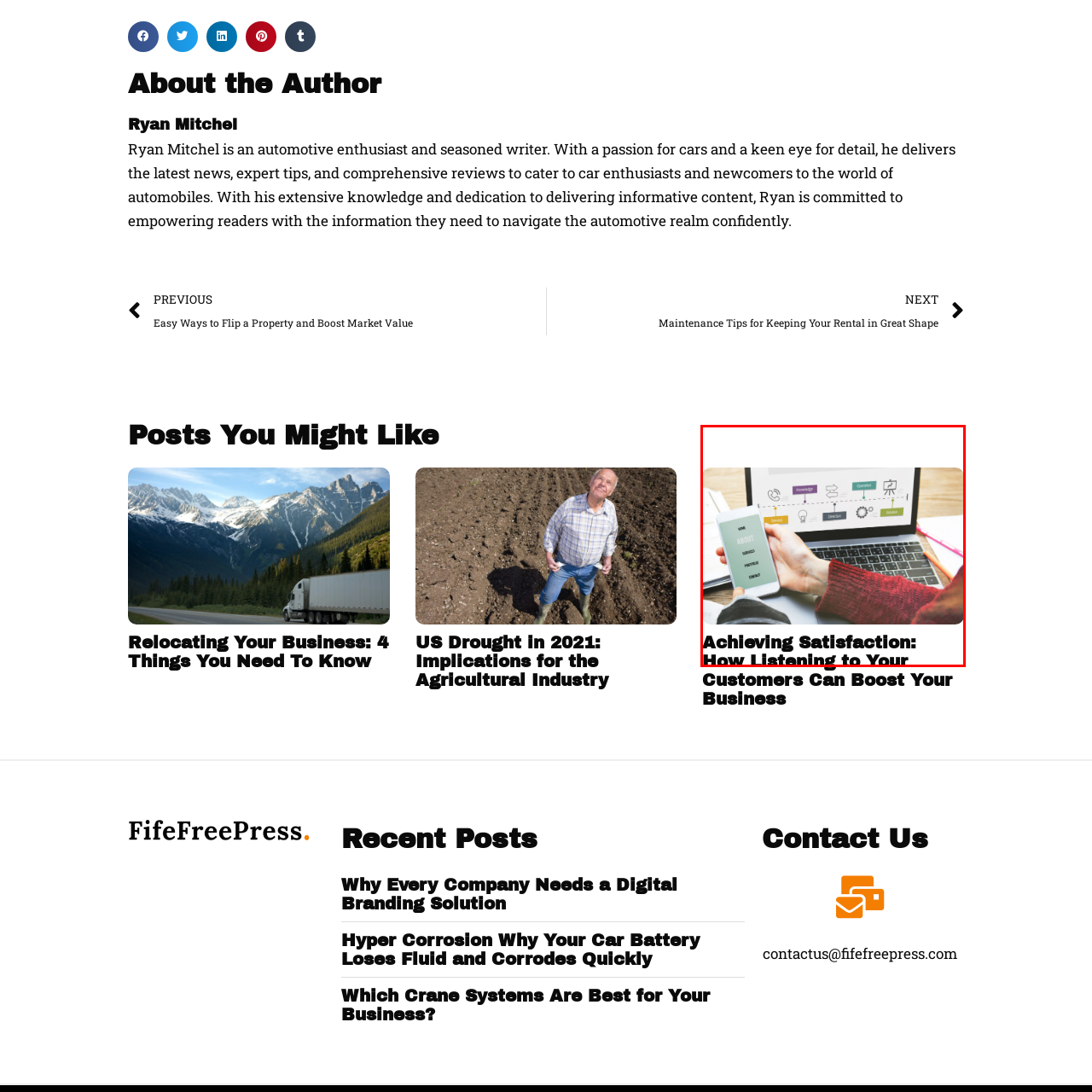Focus on the image within the purple boundary, What is the person in the image doing? 
Answer briefly using one word or phrase.

Using a laptop and smartphone